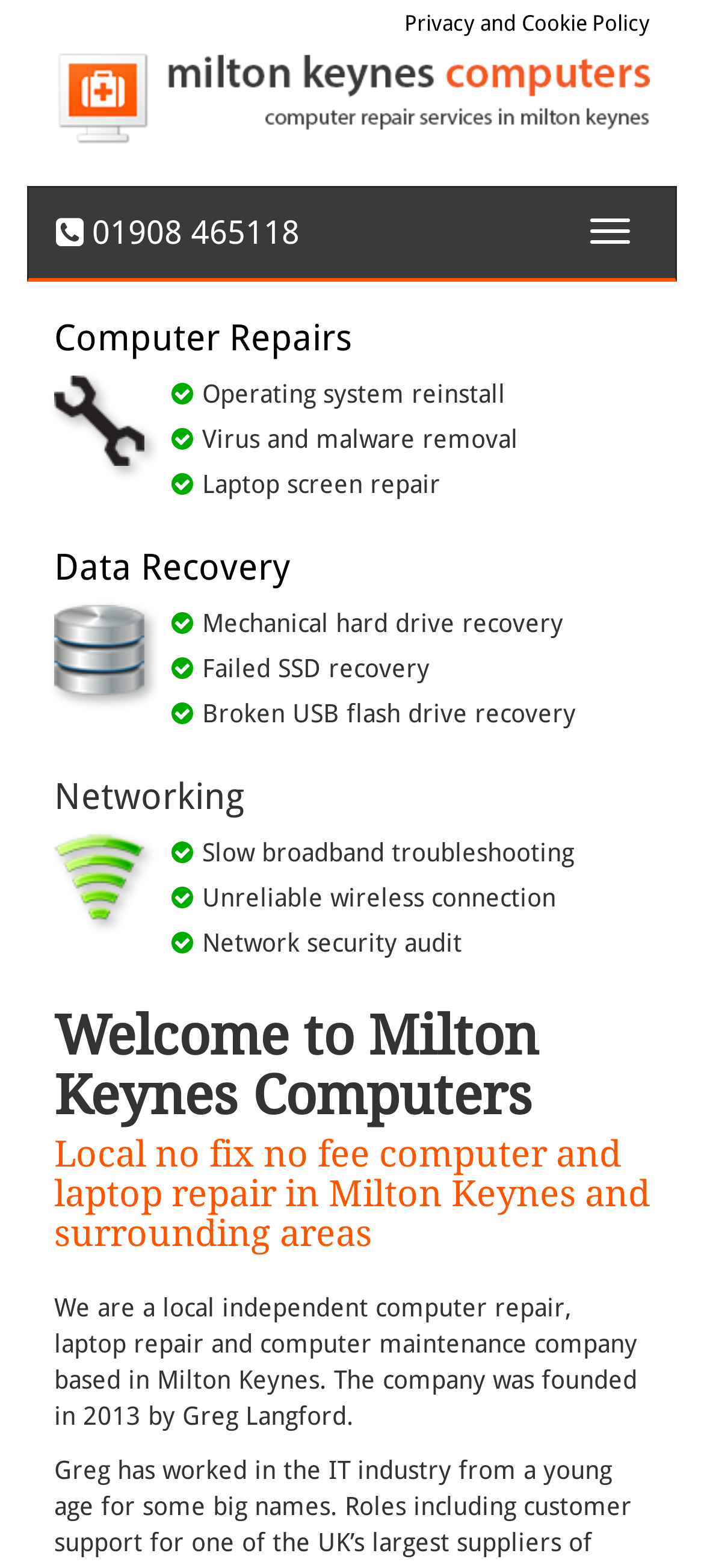Given the following UI element description: "Computer Repairs", find the bounding box coordinates in the webpage screenshot.

[0.077, 0.201, 0.5, 0.229]